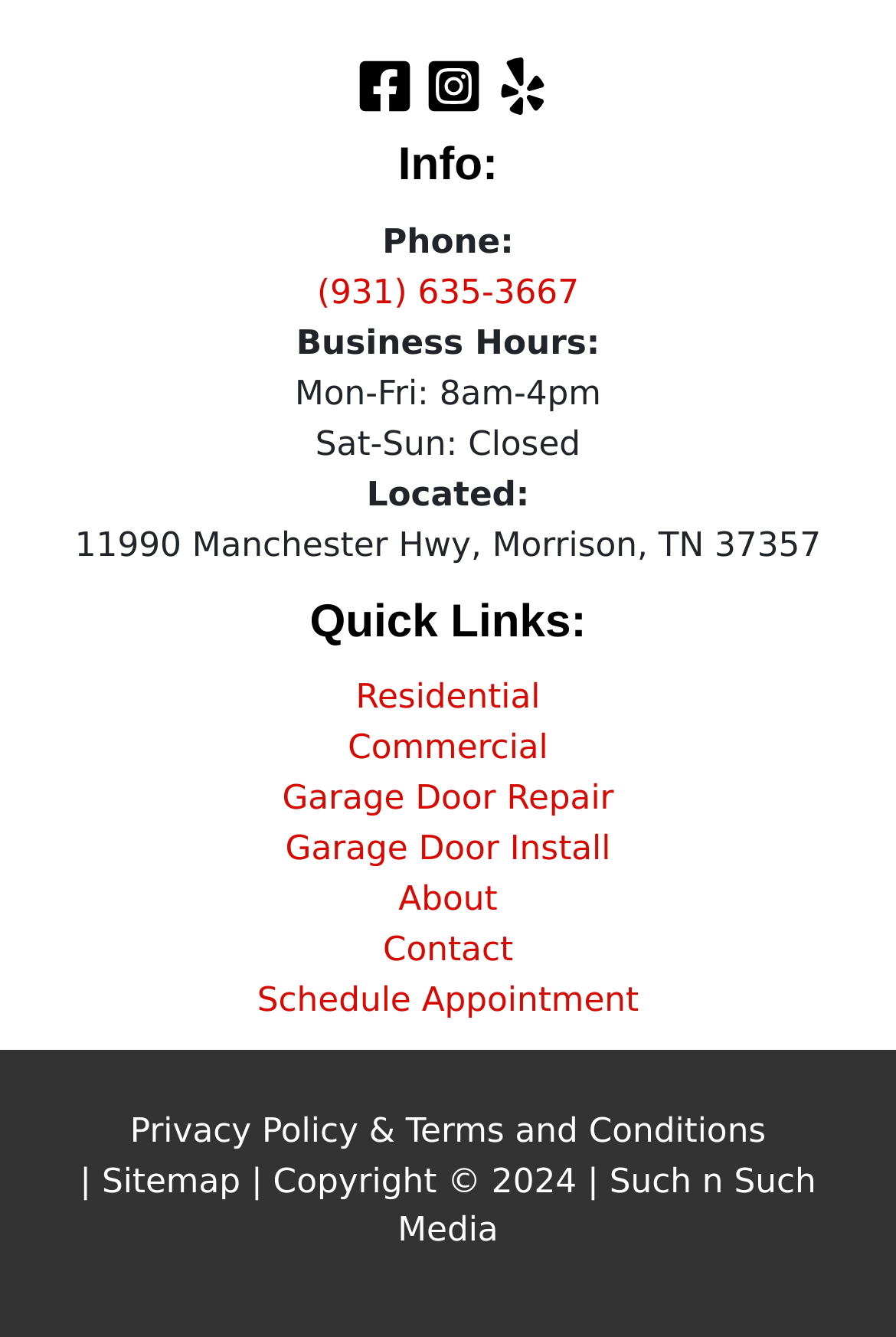What is the phone number of the business?
Look at the image and answer with only one word or phrase.

(931) 635-3667